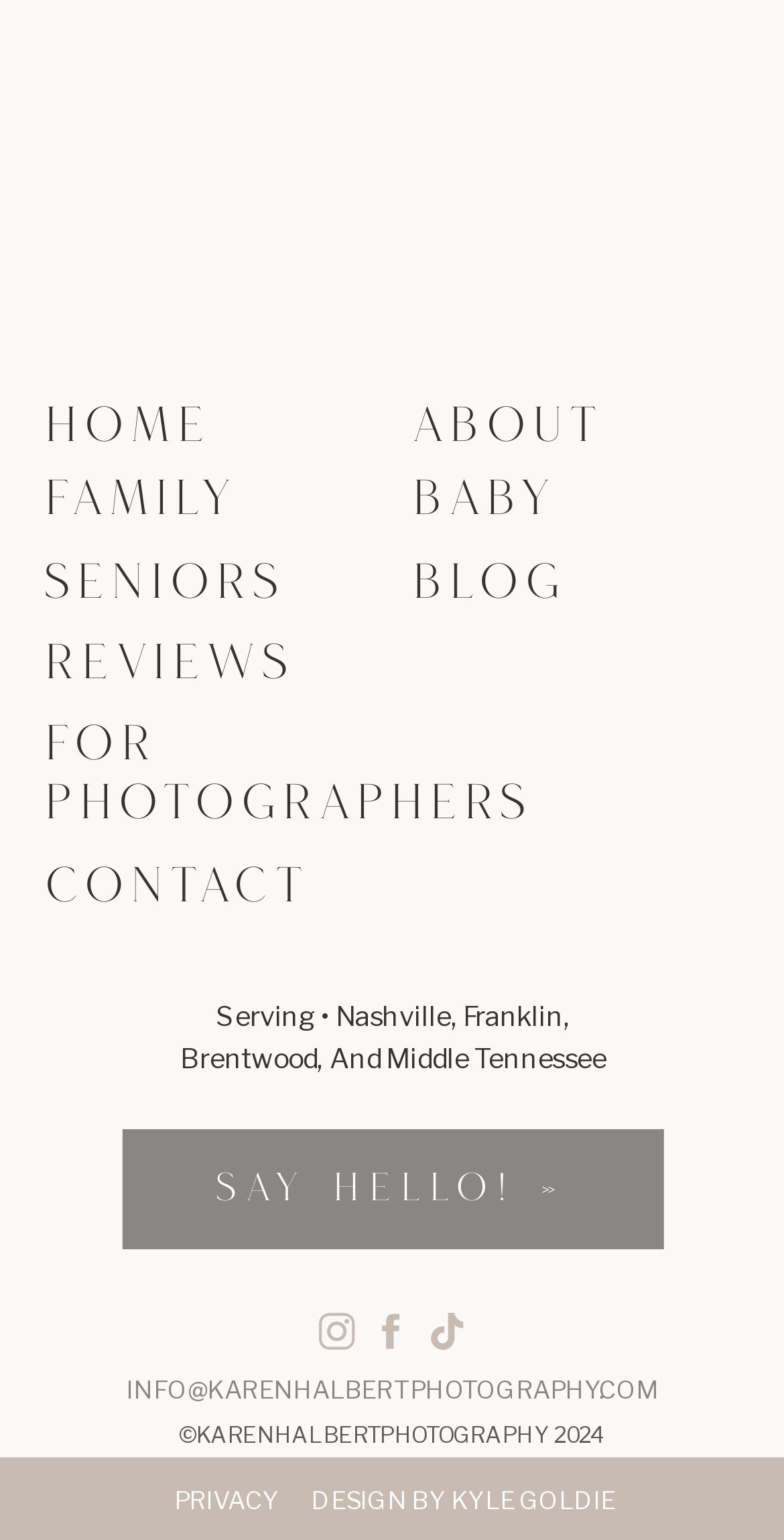Find the bounding box of the UI element described as follows: "Say Hello! »".

[0.2, 0.759, 0.8, 0.791]